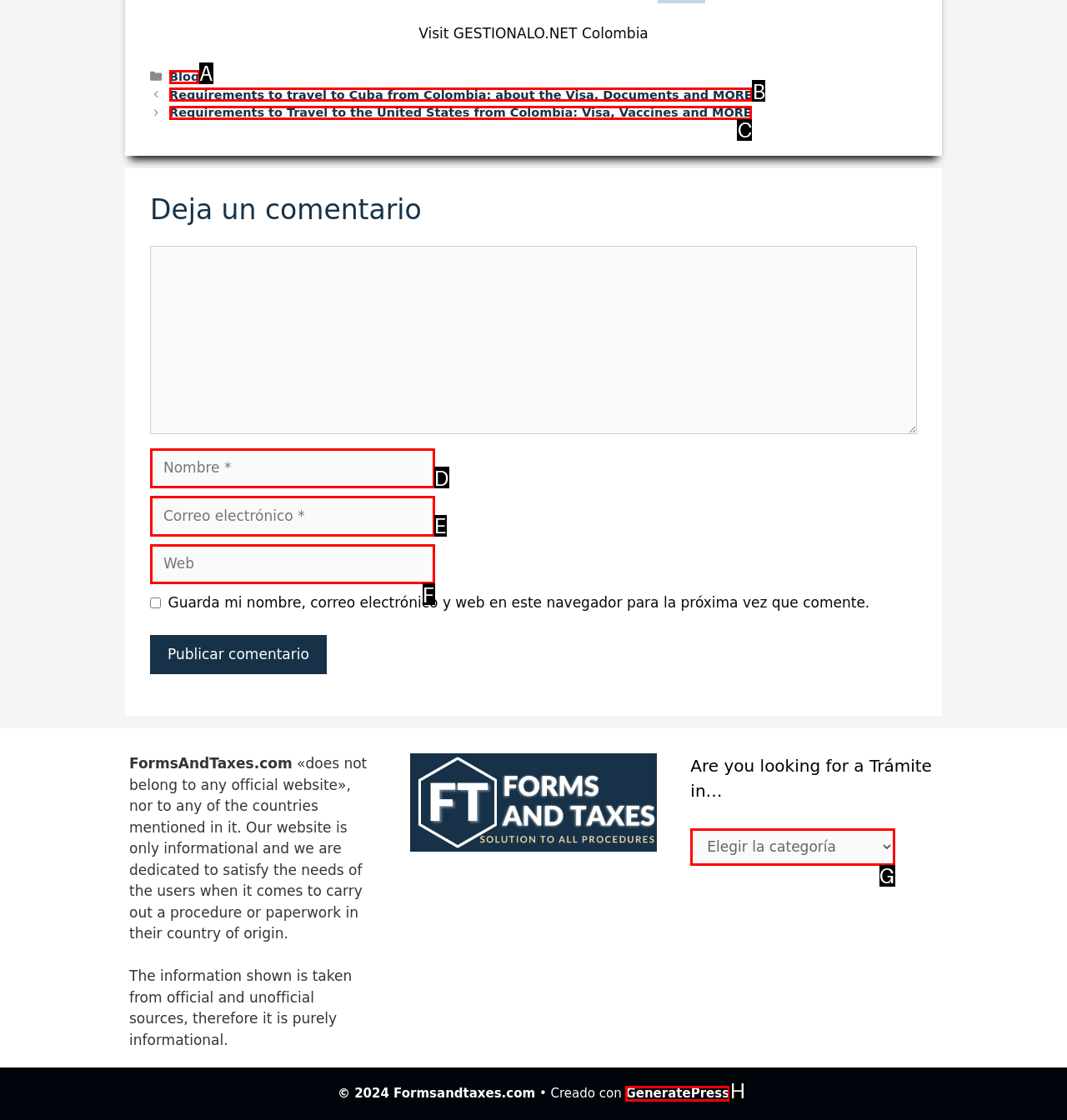What letter corresponds to the UI element to complete this task: Visit the 'GeneratePress' website
Answer directly with the letter.

H